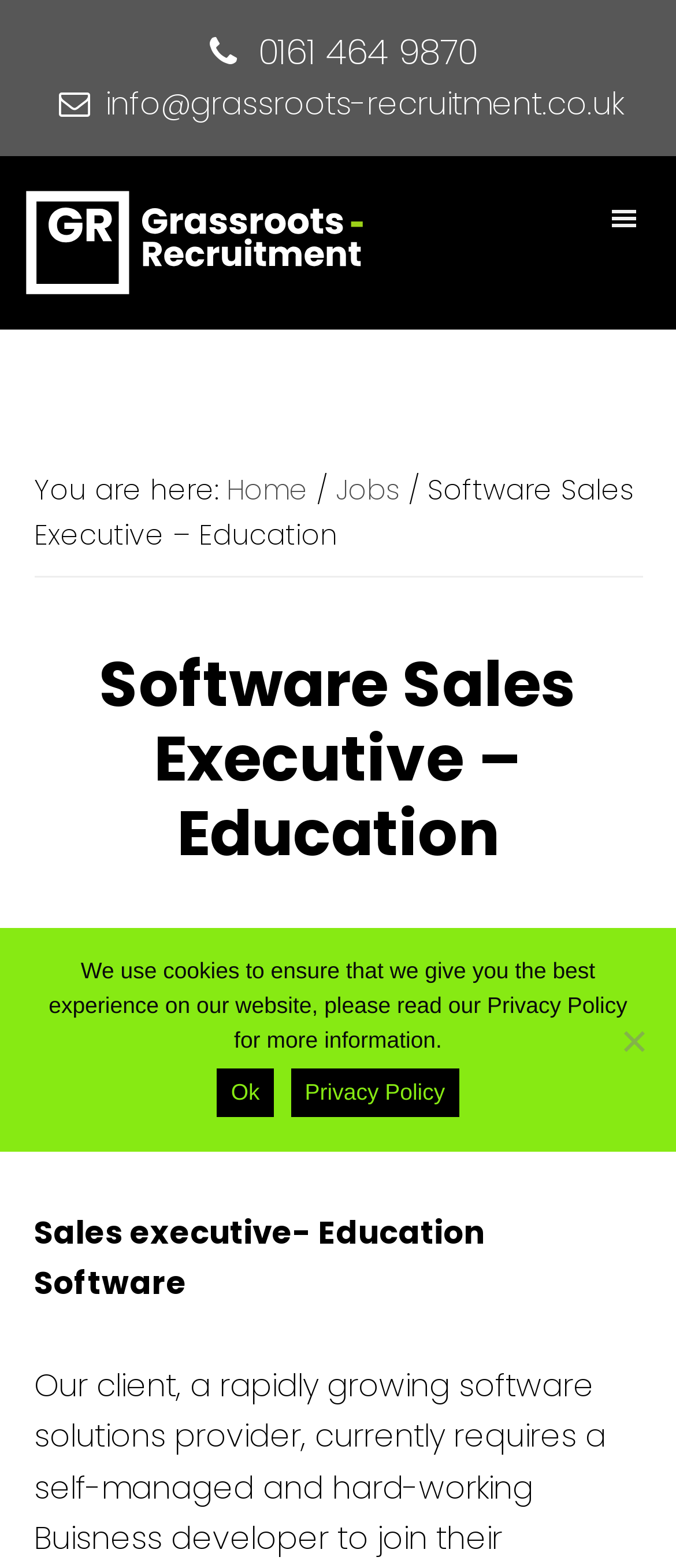What is the phone number of the recruitment agency? Based on the screenshot, please respond with a single word or phrase.

0161 464 9870